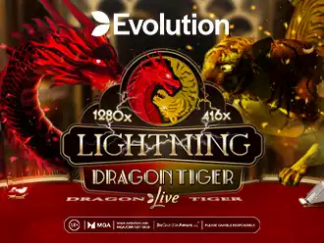Please provide a detailed answer to the question below based on the screenshot: 
What is the color of the dragon in the image?

The caption describes the image as featuring a 'fierce red dragon on the left', which indicates the color of the dragon.